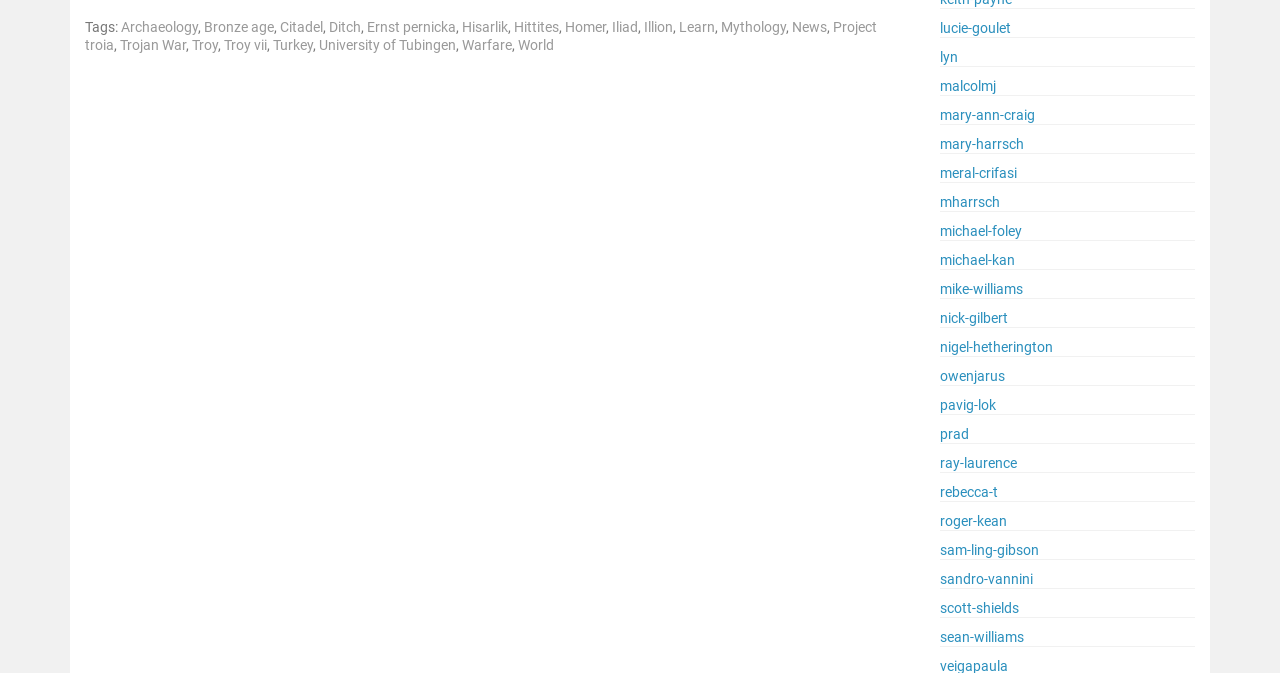Please identify the bounding box coordinates of the element that needs to be clicked to execute the following command: "Check the profile of mary-harrsch". Provide the bounding box using four float numbers between 0 and 1, formatted as [left, top, right, bottom].

[0.734, 0.202, 0.8, 0.226]